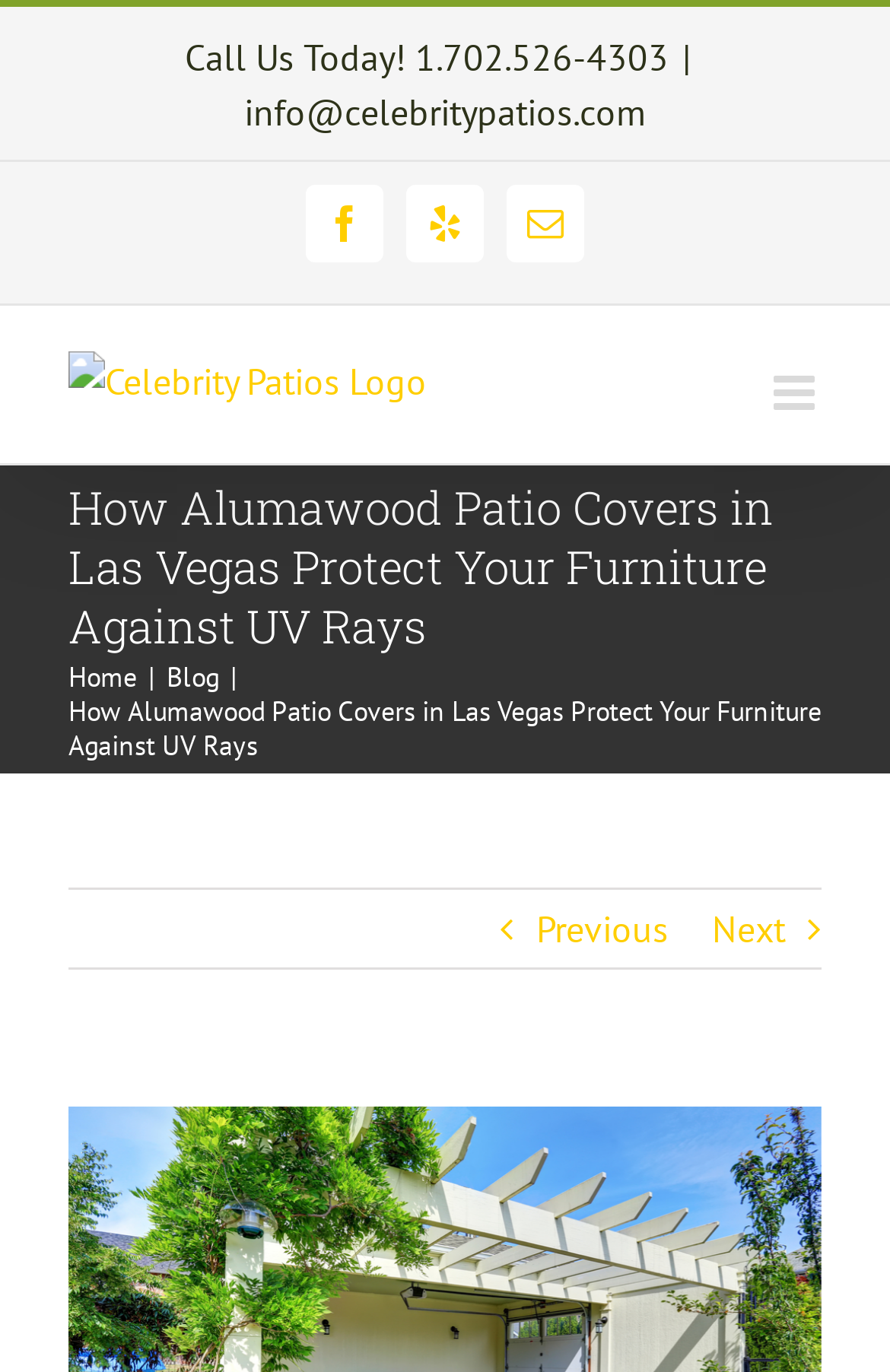Identify and extract the main heading of the webpage.

How Alumawood Patio Covers in Las Vegas Protect Your Furniture Against UV Rays